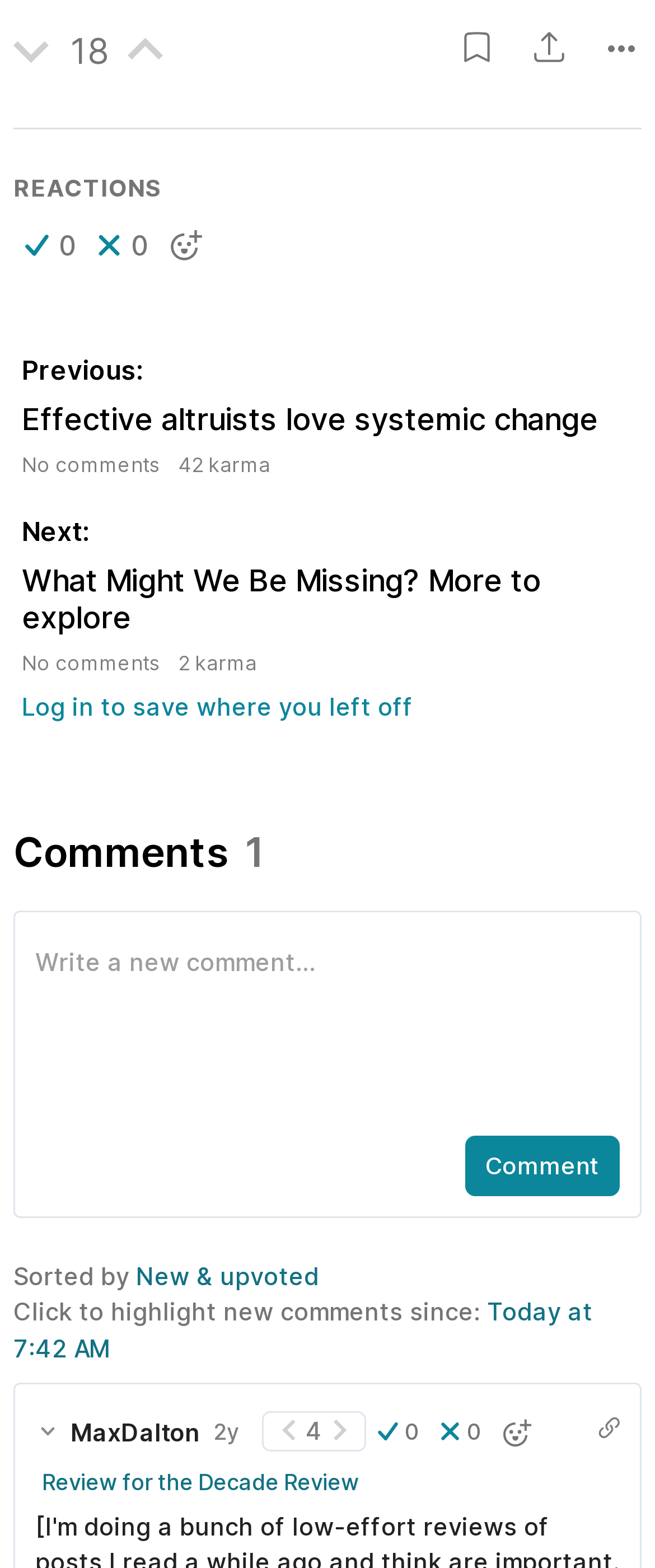Answer the following in one word or a short phrase: 
How many images are there in the webpage?

7